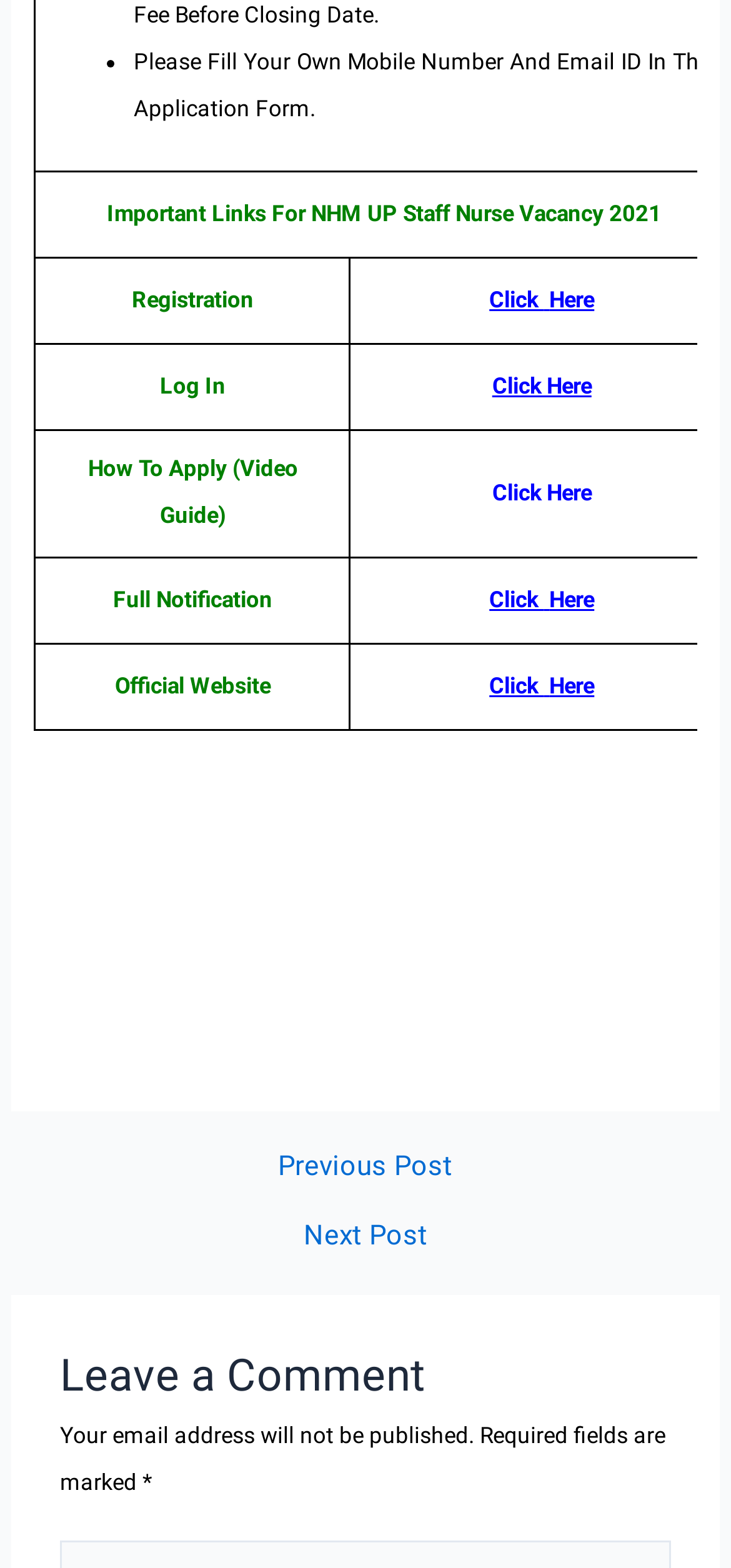Respond to the question with just a single word or phrase: 
What is the text above the 'Registration' gridcell?

Please Fill Your Own Mobile Number And Email ID In The Application Form.